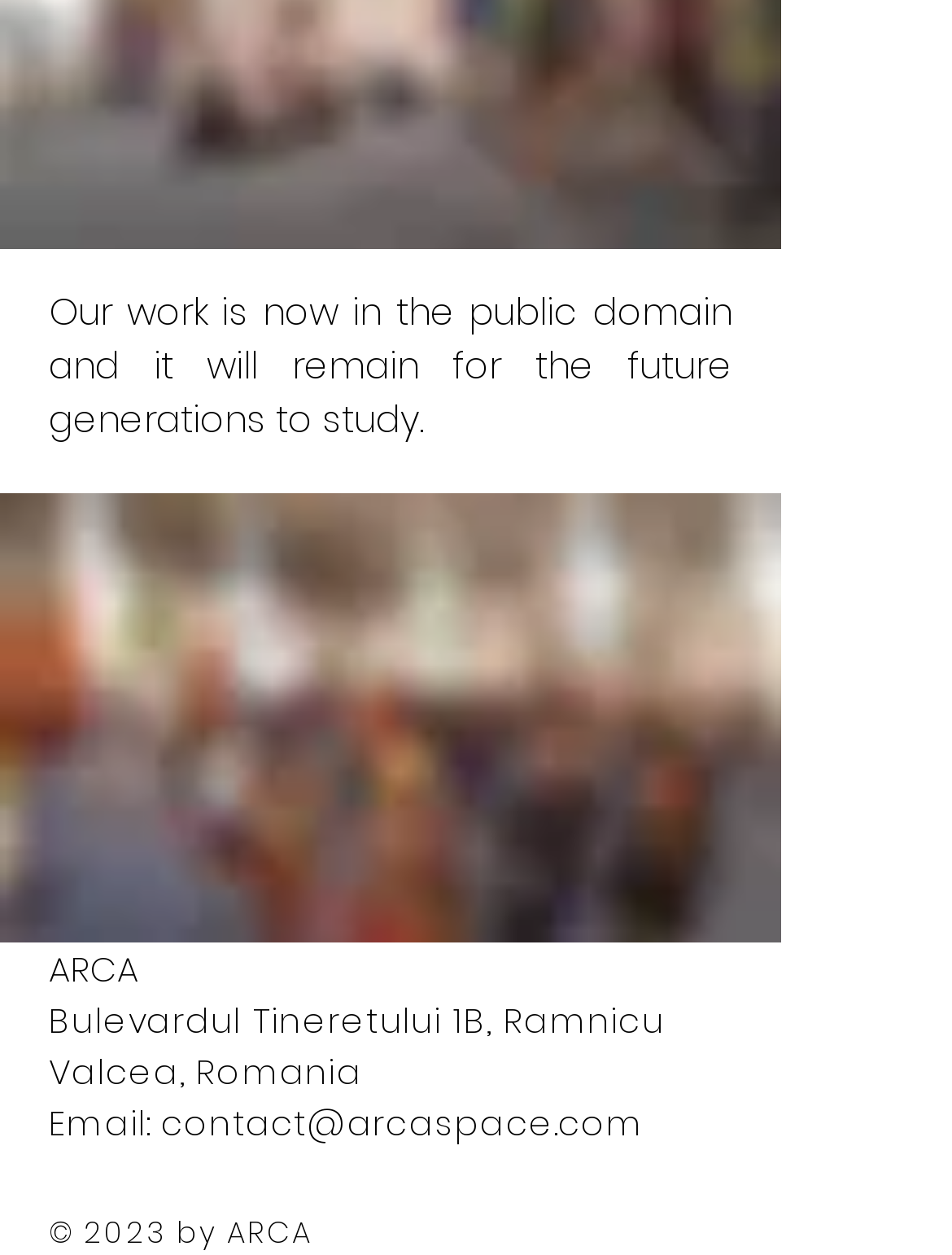Given the element description: "aria-label="Flickr"", predict the bounding box coordinates of the UI element it refers to, using four float numbers between 0 and 1, i.e., [left, top, right, bottom].

[0.482, 0.956, 0.538, 0.998]